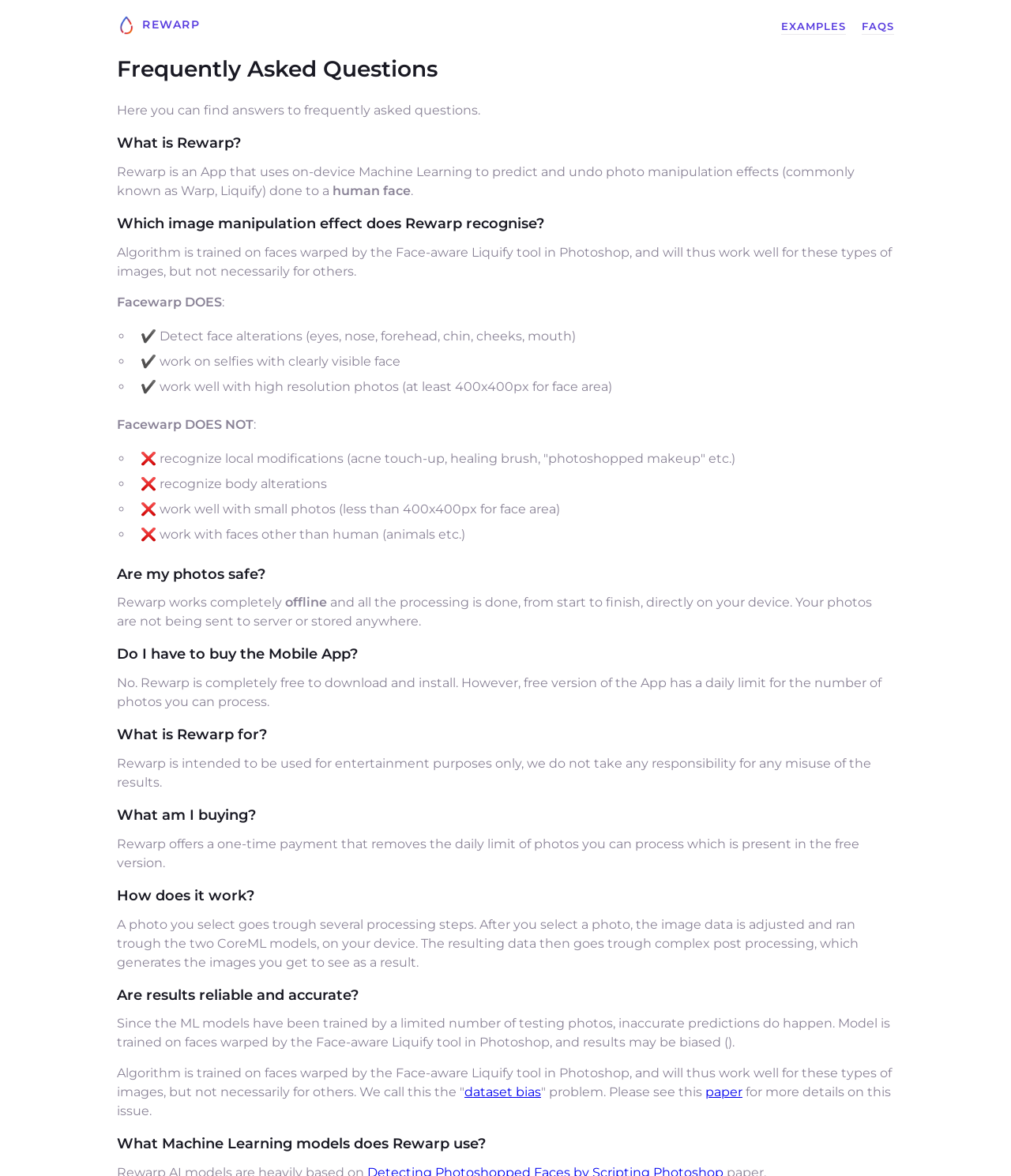What is the purpose of Rewarp?
Provide a fully detailed and comprehensive answer to the question.

Rewarp is intended to be used for entertainment purposes only, and the developers do not take any responsibility for any misuse of the results.